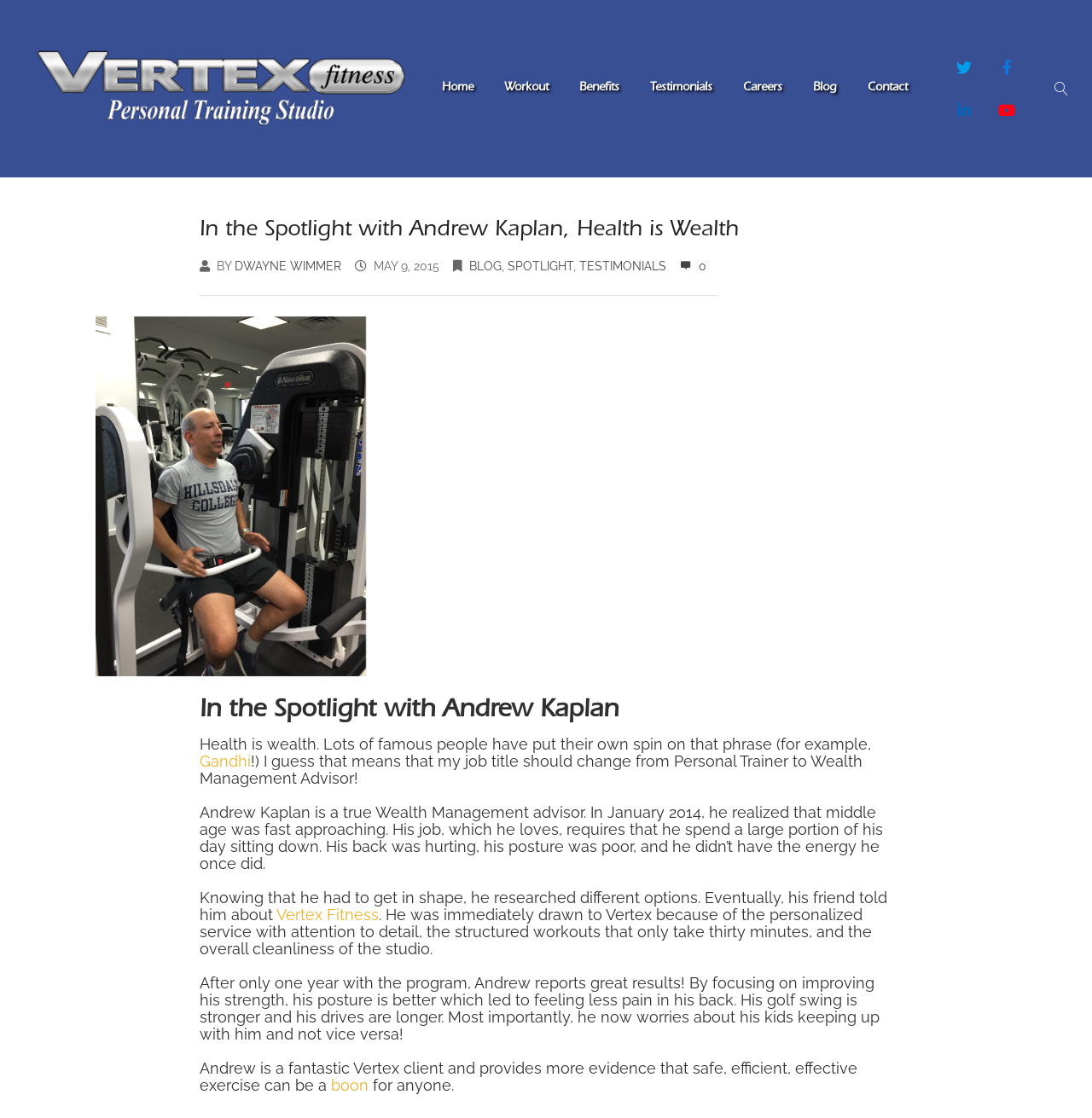Determine the bounding box coordinates of the UI element described below. Use the format (top-left x, top-left y, bottom-right x, bottom-right y) with floating point numbers between 0 and 1: Benefits

[0.517, 0.072, 0.582, 0.087]